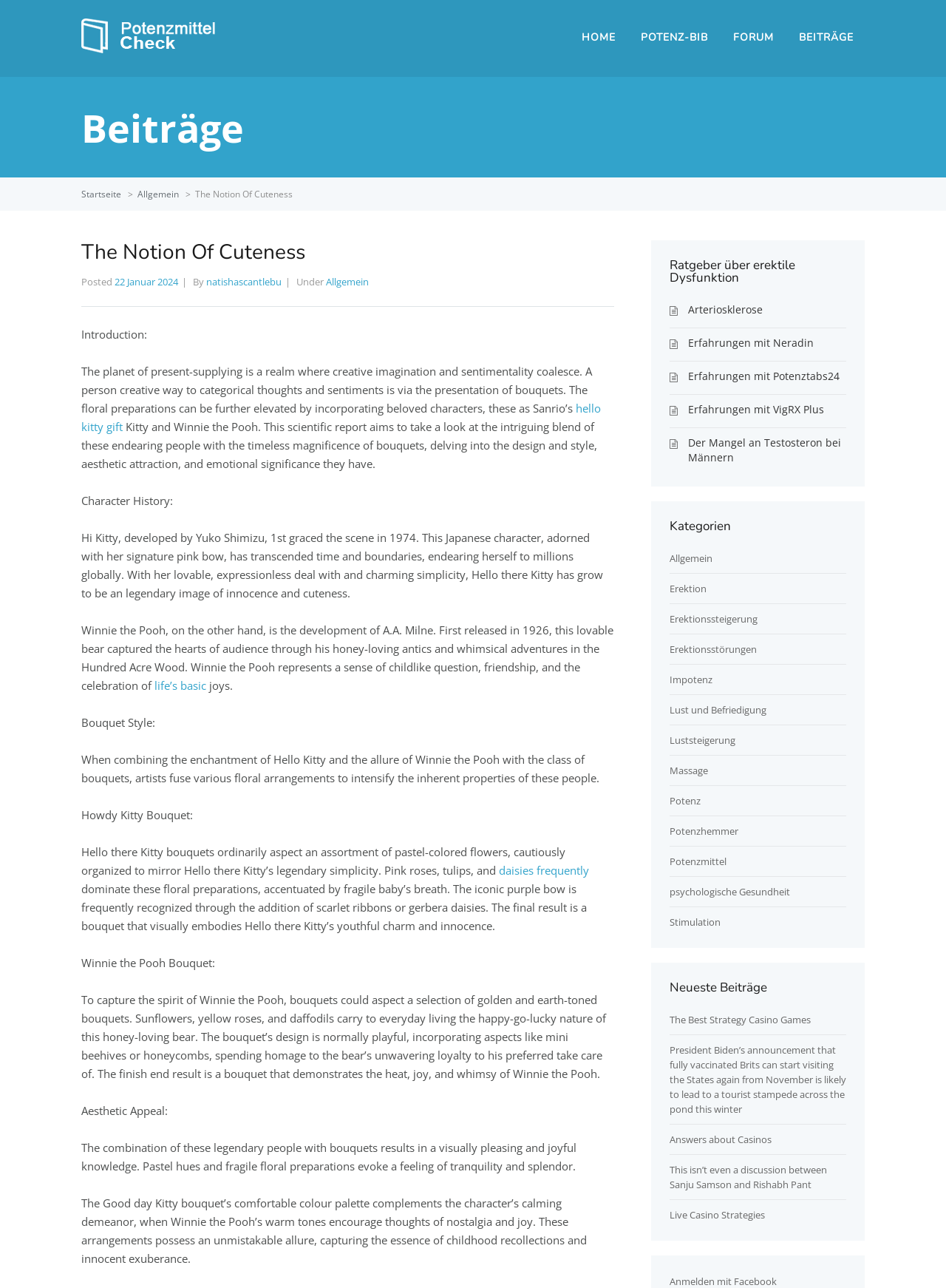Can you specify the bounding box coordinates of the area that needs to be clicked to fulfill the following instruction: "View the 'Neueste Beiträge' section"?

[0.708, 0.762, 0.895, 0.772]